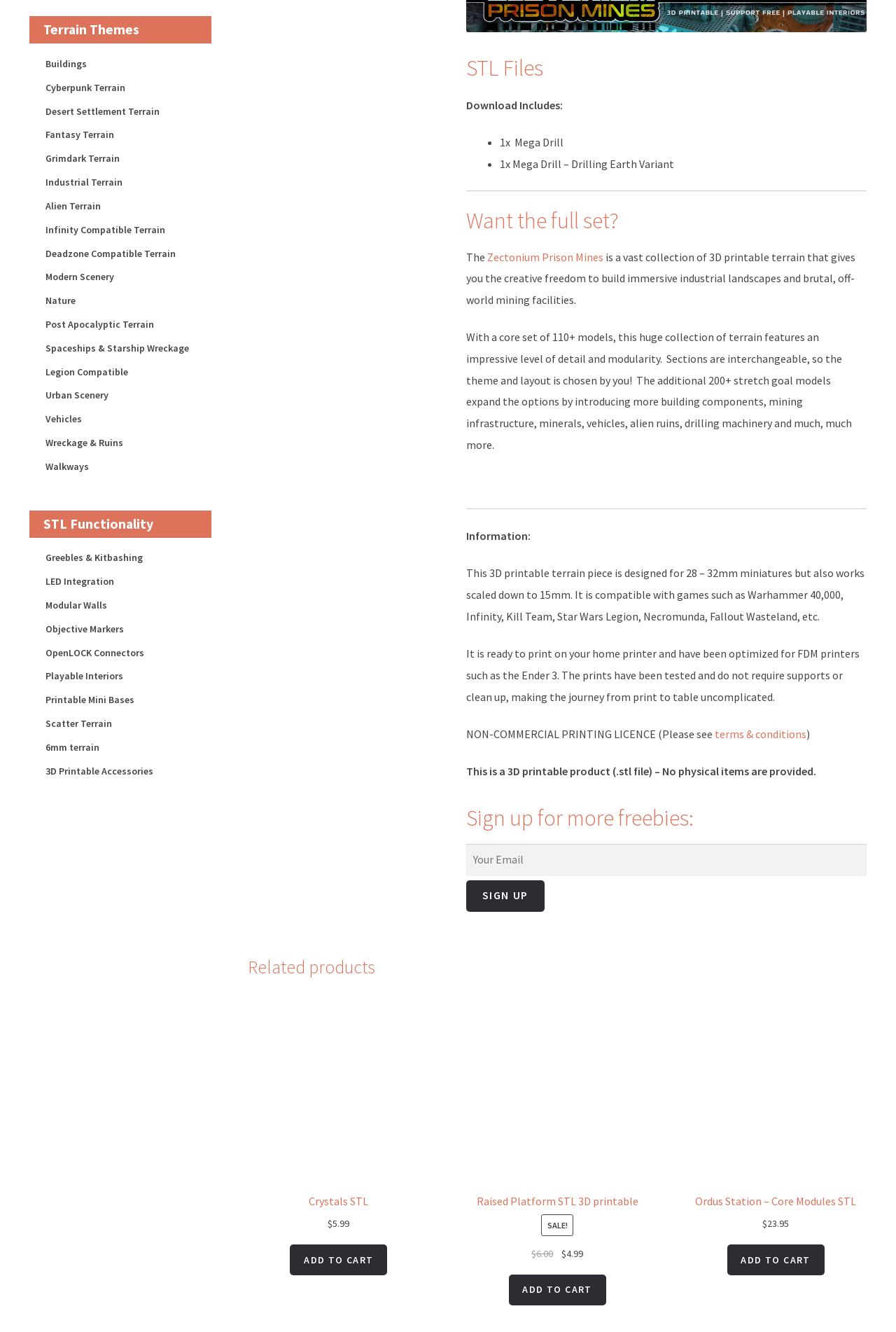Answer the question using only a single word or phrase: 
What is the theme of the 'Ordus Station – Core Modules STL' product?

scifi habs modular terrain